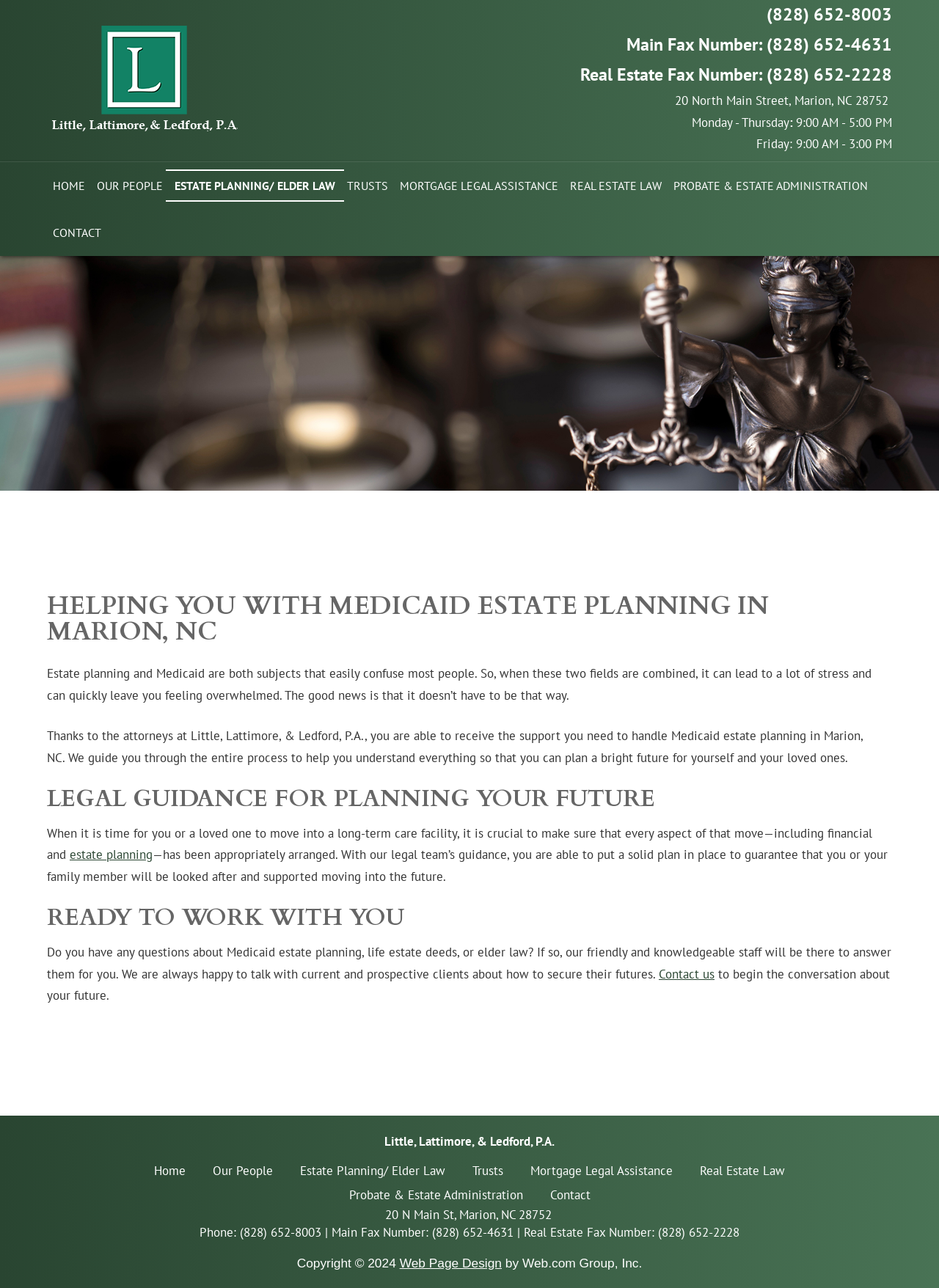Please identify the bounding box coordinates of the area that needs to be clicked to follow this instruction: "Contact Little, Lattimore, & Ledford, P.A.".

[0.702, 0.749, 0.761, 0.762]